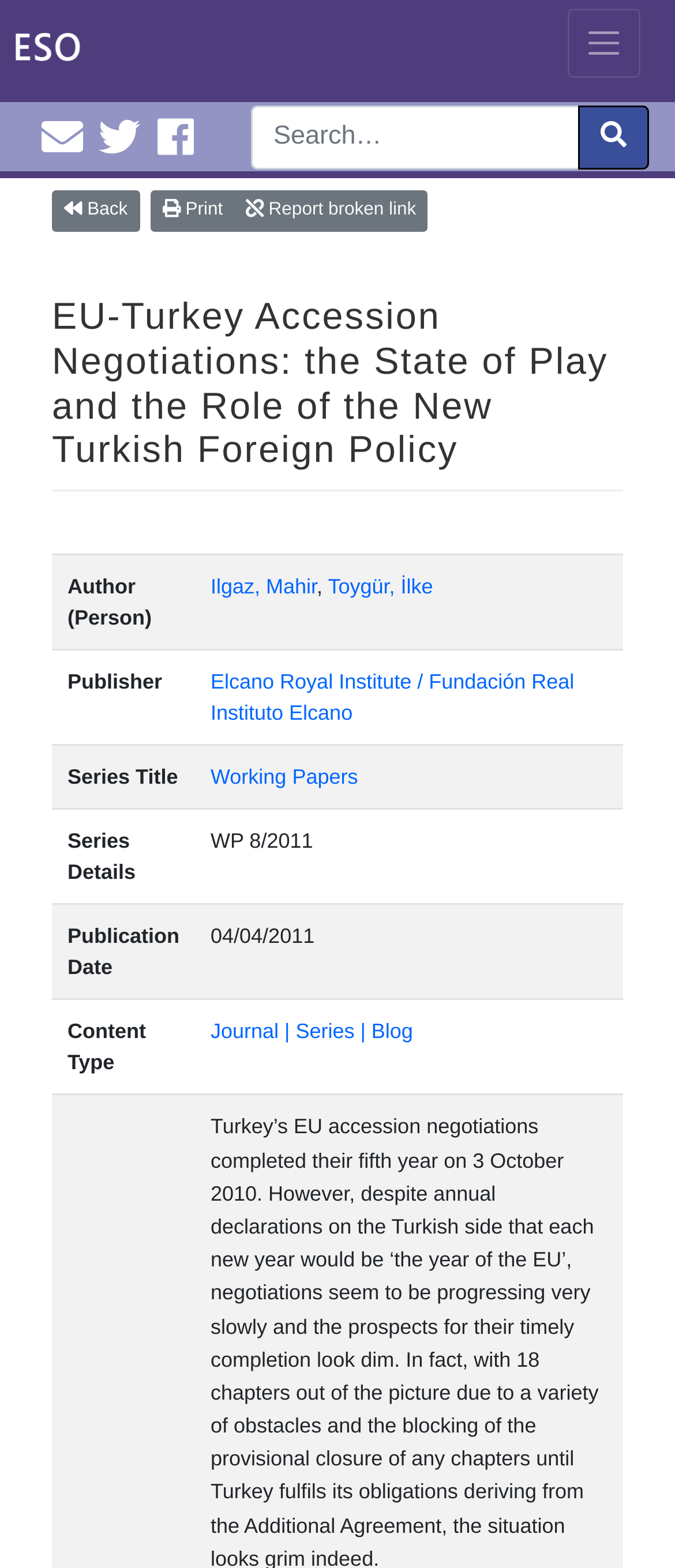Specify the bounding box coordinates of the element's region that should be clicked to achieve the following instruction: "Go to Cardiff EDC Twitter". The bounding box coordinates consist of four float numbers between 0 and 1, in the format [left, top, right, bottom].

[0.132, 0.074, 0.209, 0.104]